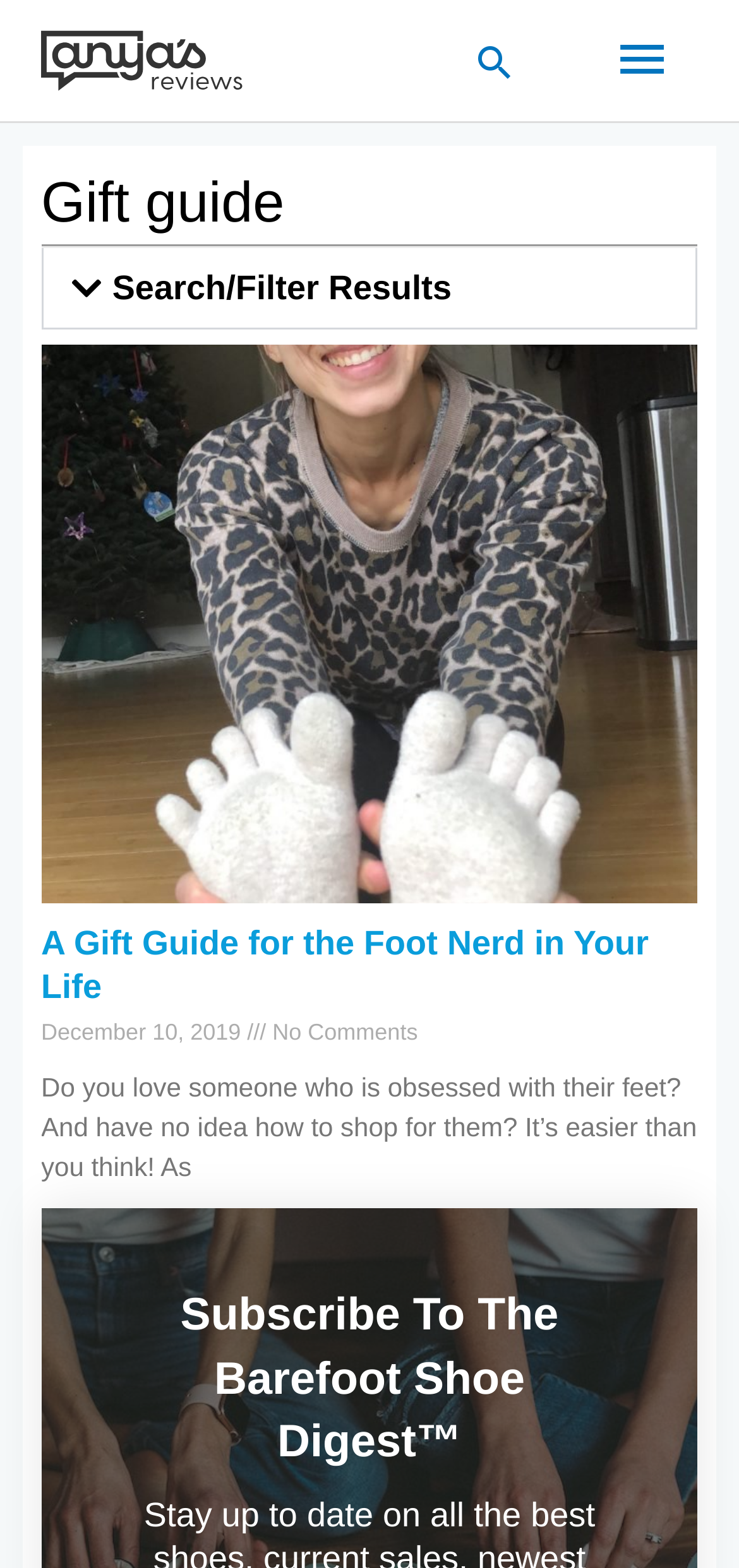Provide the bounding box coordinates of the HTML element described as: "Main Menu". The bounding box coordinates should be four float numbers between 0 and 1, i.e., [left, top, right, bottom].

[0.791, 0.0, 0.949, 0.078]